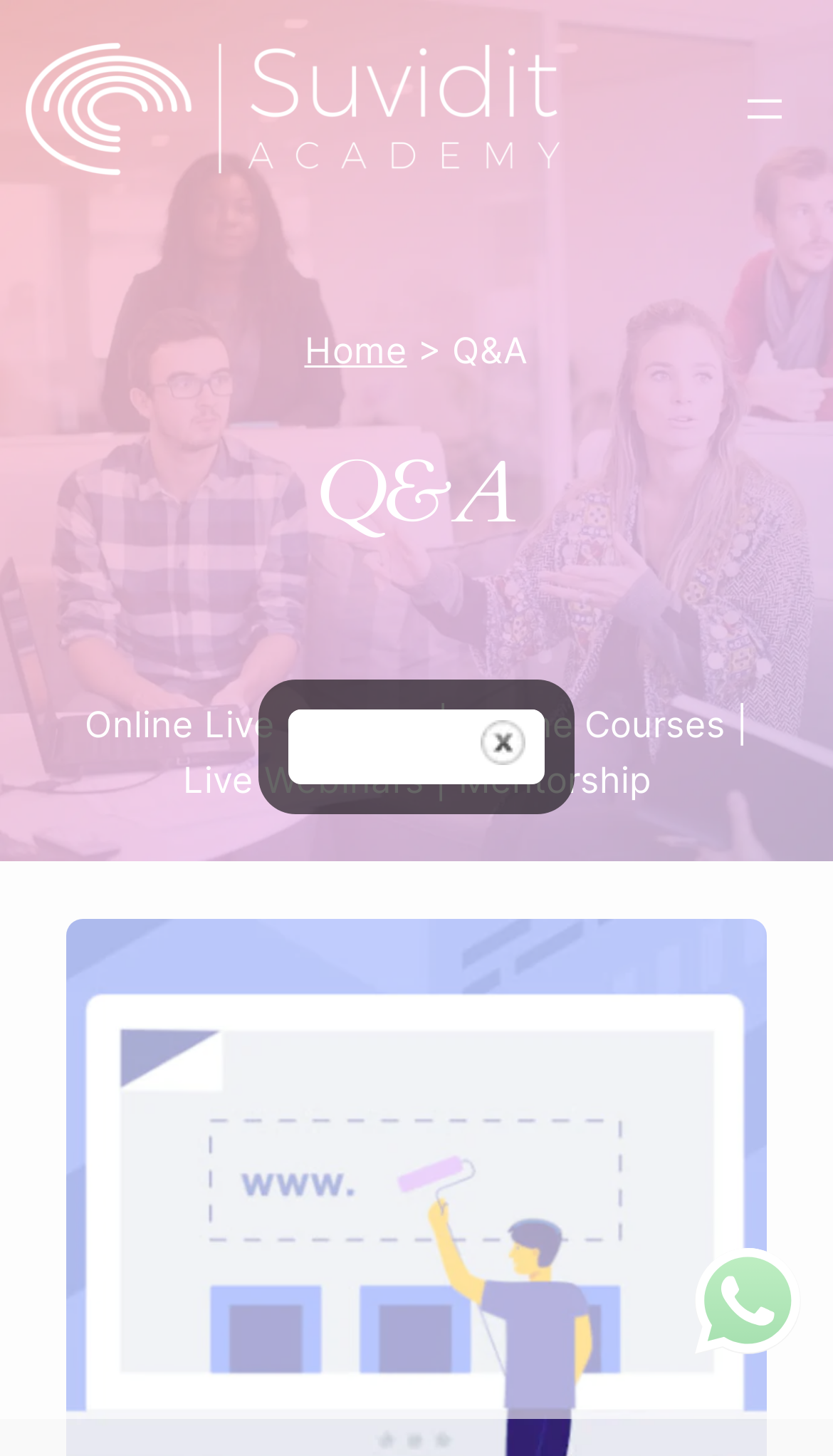Using the description "Home", locate and provide the bounding box of the UI element.

[0.365, 0.226, 0.488, 0.255]